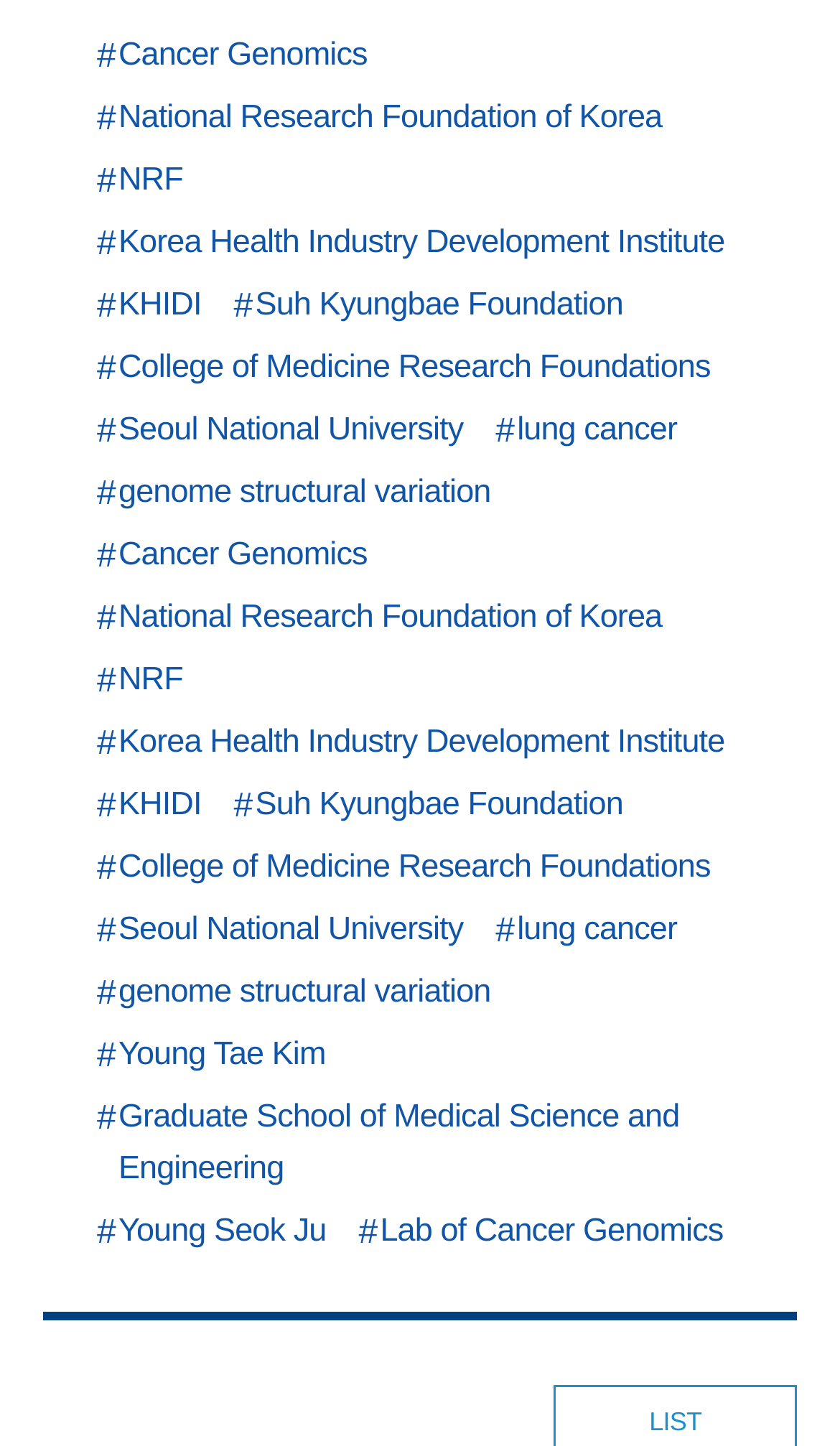Given the element description: "National Research Foundation of Korea", predict the bounding box coordinates of the UI element it refers to, using four float numbers between 0 and 1, i.e., [left, top, right, bottom].

[0.115, 0.064, 0.801, 0.1]